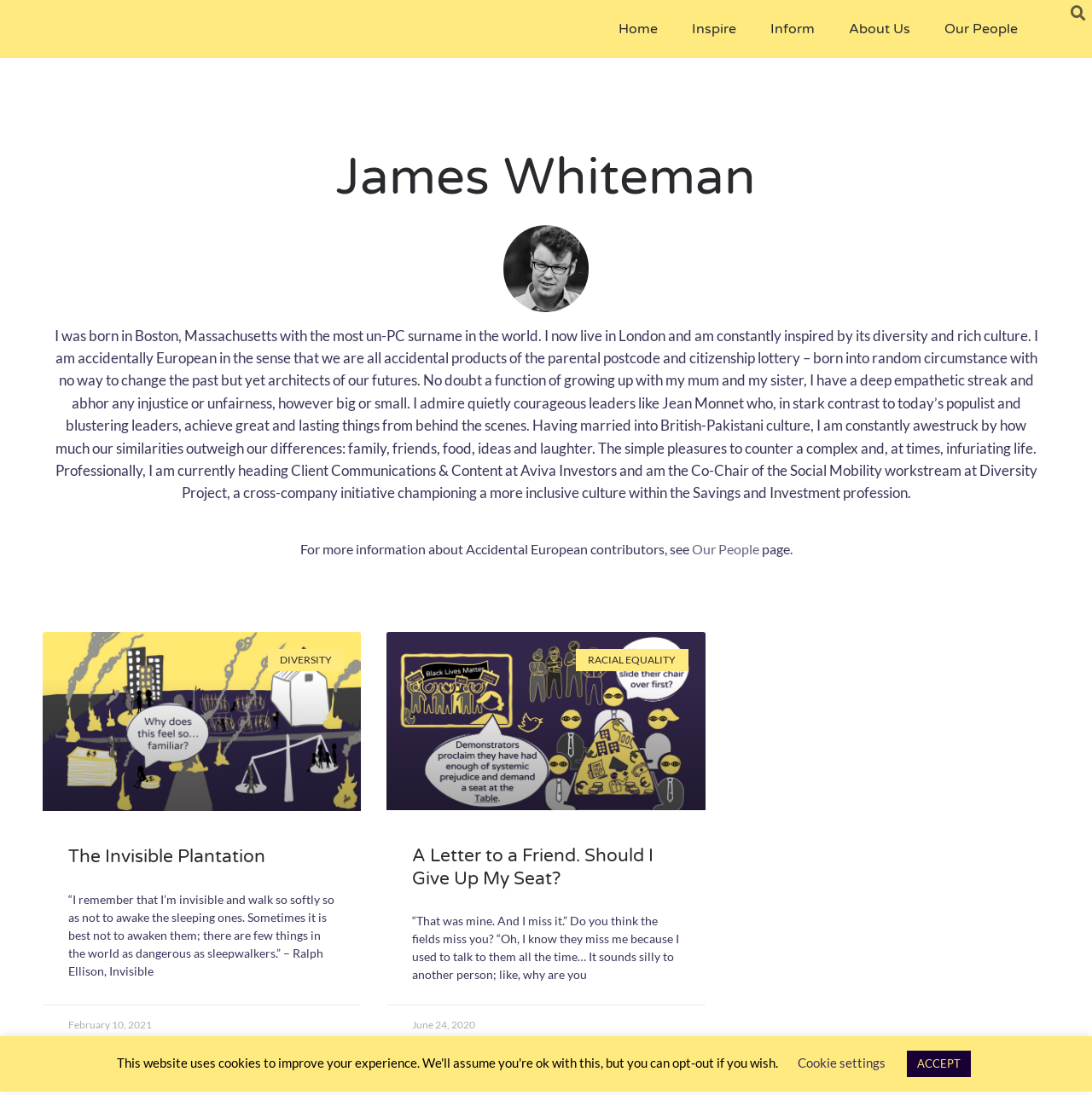Answer the question in a single word or phrase:
What is the date of the article 'A Letter to a Friend. Should I Give Up My Seat?'?

June 24, 2020